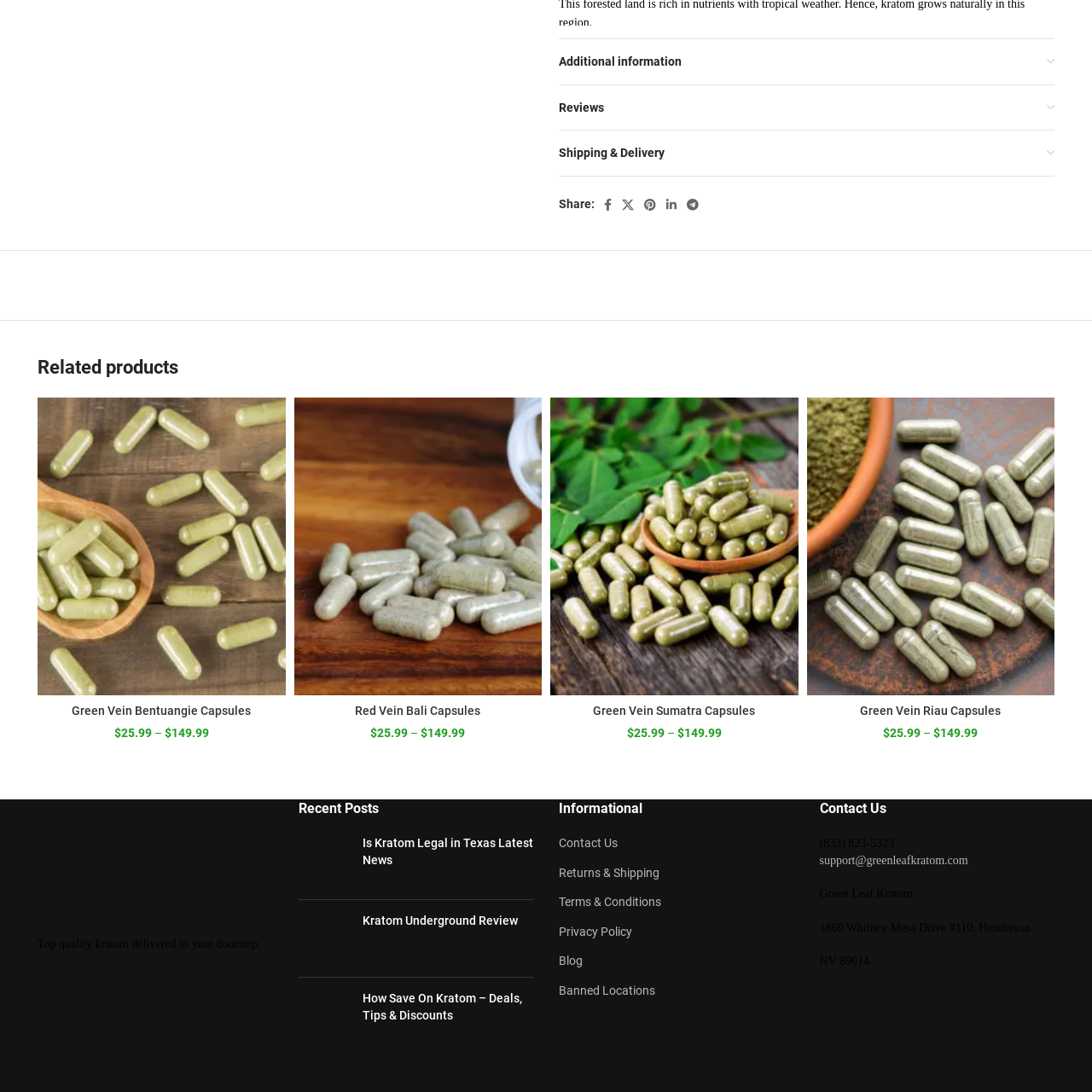Detail the scene within the red-bordered box in the image, including all relevant features and actions.

The image showcases the packaging of "Bentuangie Kratom Capsules," emphasizing the product's identity and appeal. The design likely reflects the natural essence associated with kratom, aligning with the product’s branding that highlights its authenticity and quality. Positioned within a section labeled "Related products," this image draws attention to an alternative kratom variety while catering to consumers seeking high-quality herbal supplements. The capsules are marketed as being sourced from reputable farms, implying superior freshness and effectiveness, appealing to users who prioritize natural ingredients in their wellness routines.